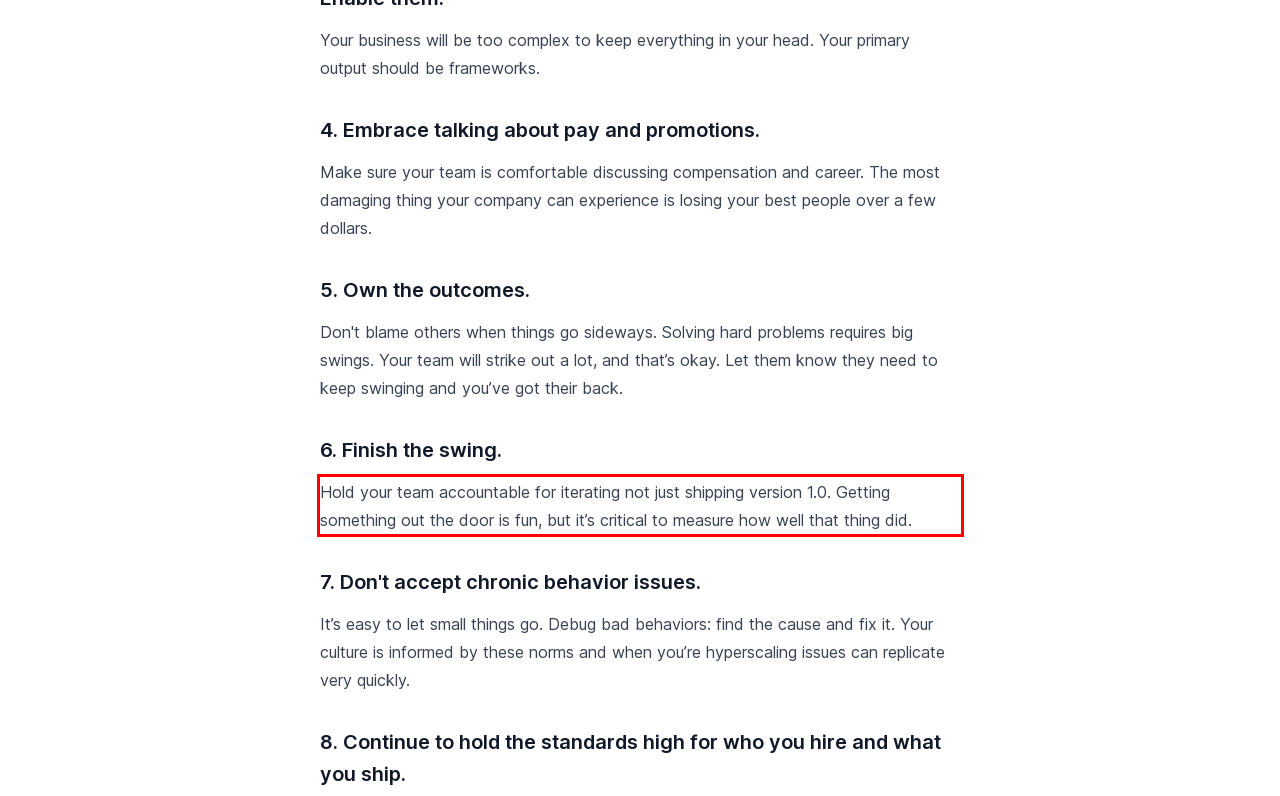Examine the screenshot of the webpage, locate the red bounding box, and perform OCR to extract the text contained within it.

Hold your team accountable for iterating not just shipping version 1.0. Getting something out the door is fun, but it’s critical to measure how well that thing did.